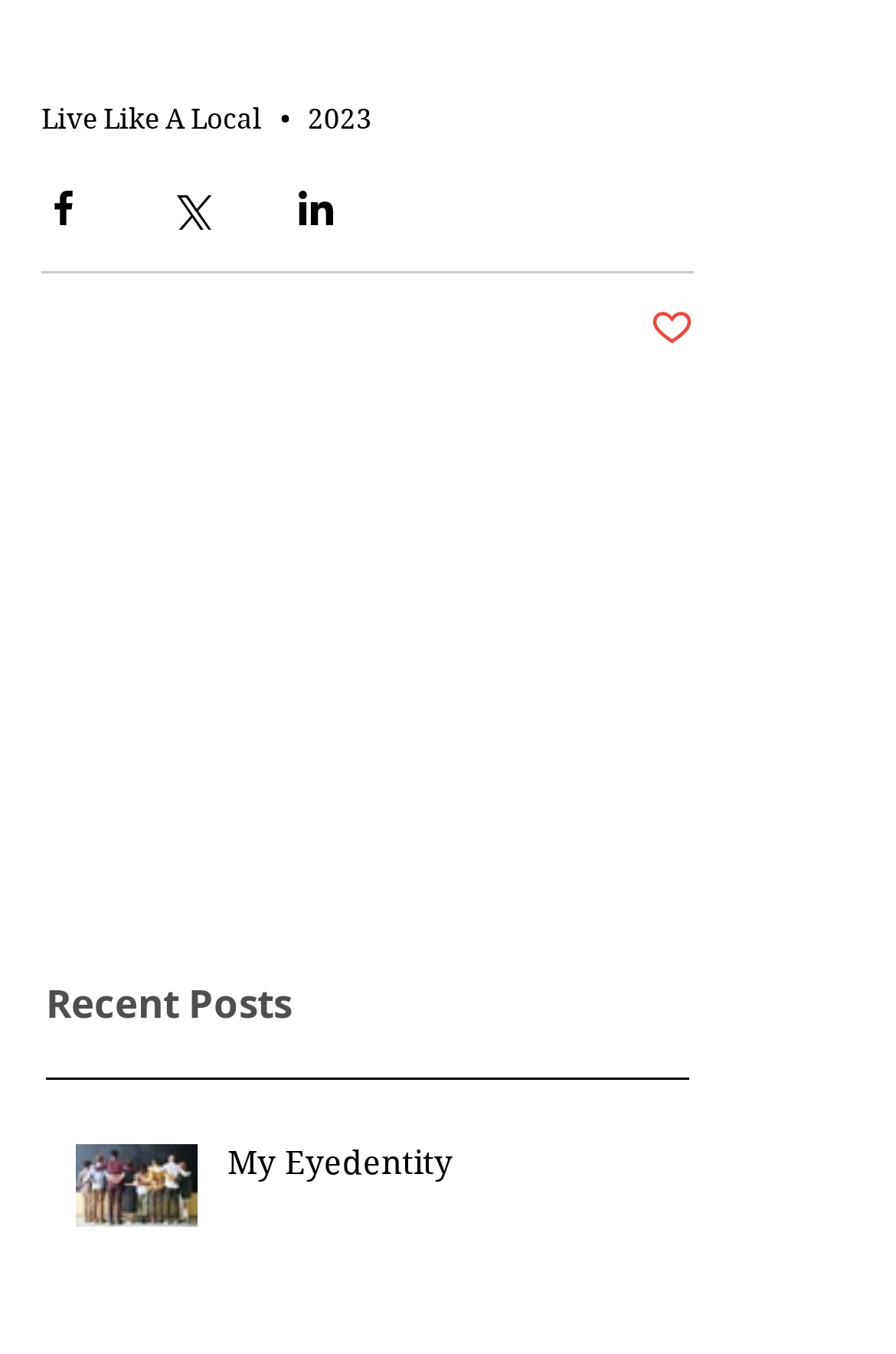Determine the bounding box coordinates of the clickable area required to perform the following instruction: "Click on the 'Live Like A Local' link". The coordinates should be represented as four float numbers between 0 and 1: [left, top, right, bottom].

[0.159, 0.01, 0.474, 0.041]